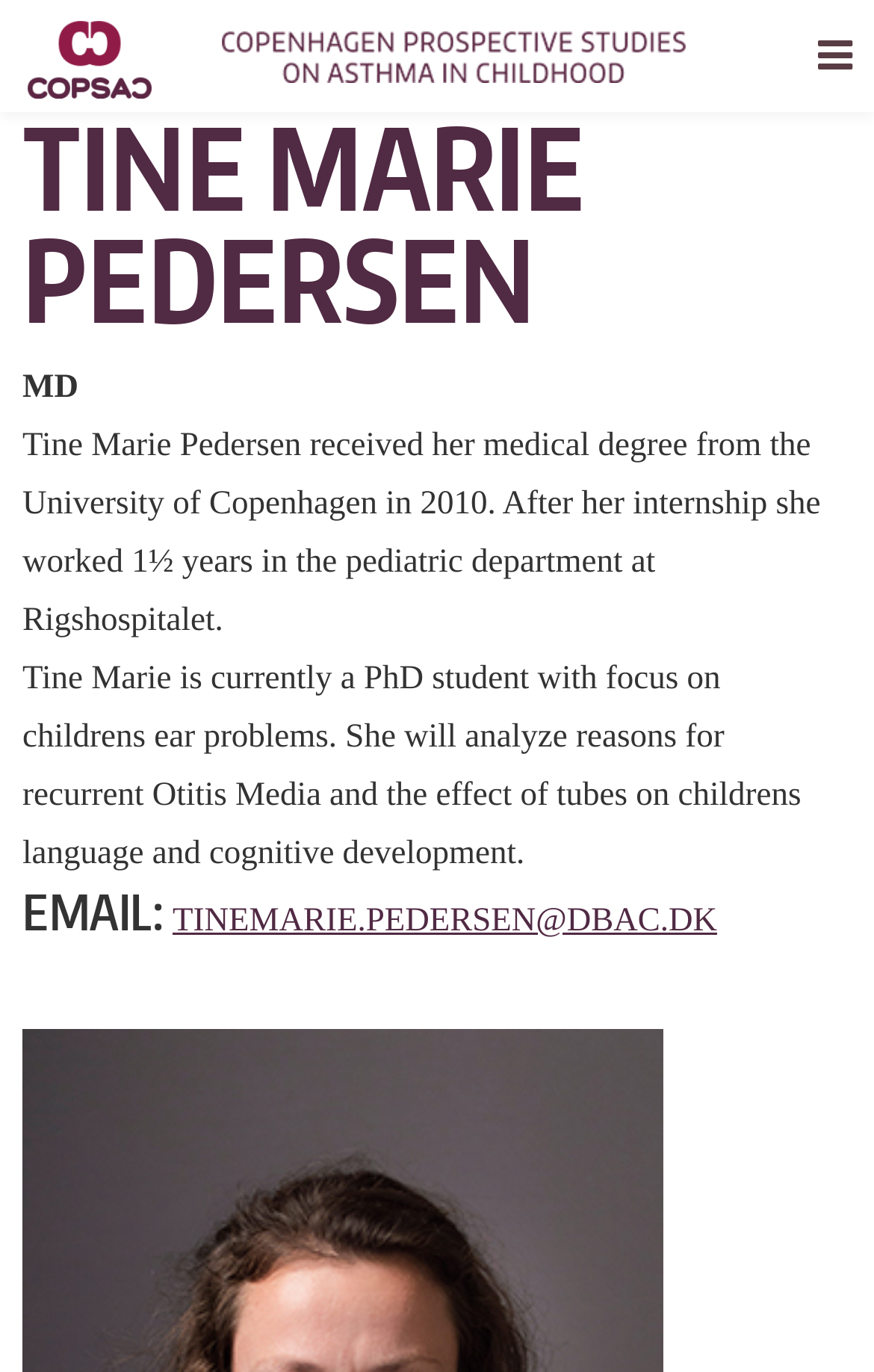What is the medical degree of Tine Marie Pedersen?
We need a detailed and meticulous answer to the question.

Based on the StaticText element with the text 'MD' located at [0.026, 0.27, 0.09, 0.296], we can infer that Tine Marie Pedersen's medical degree is MD.